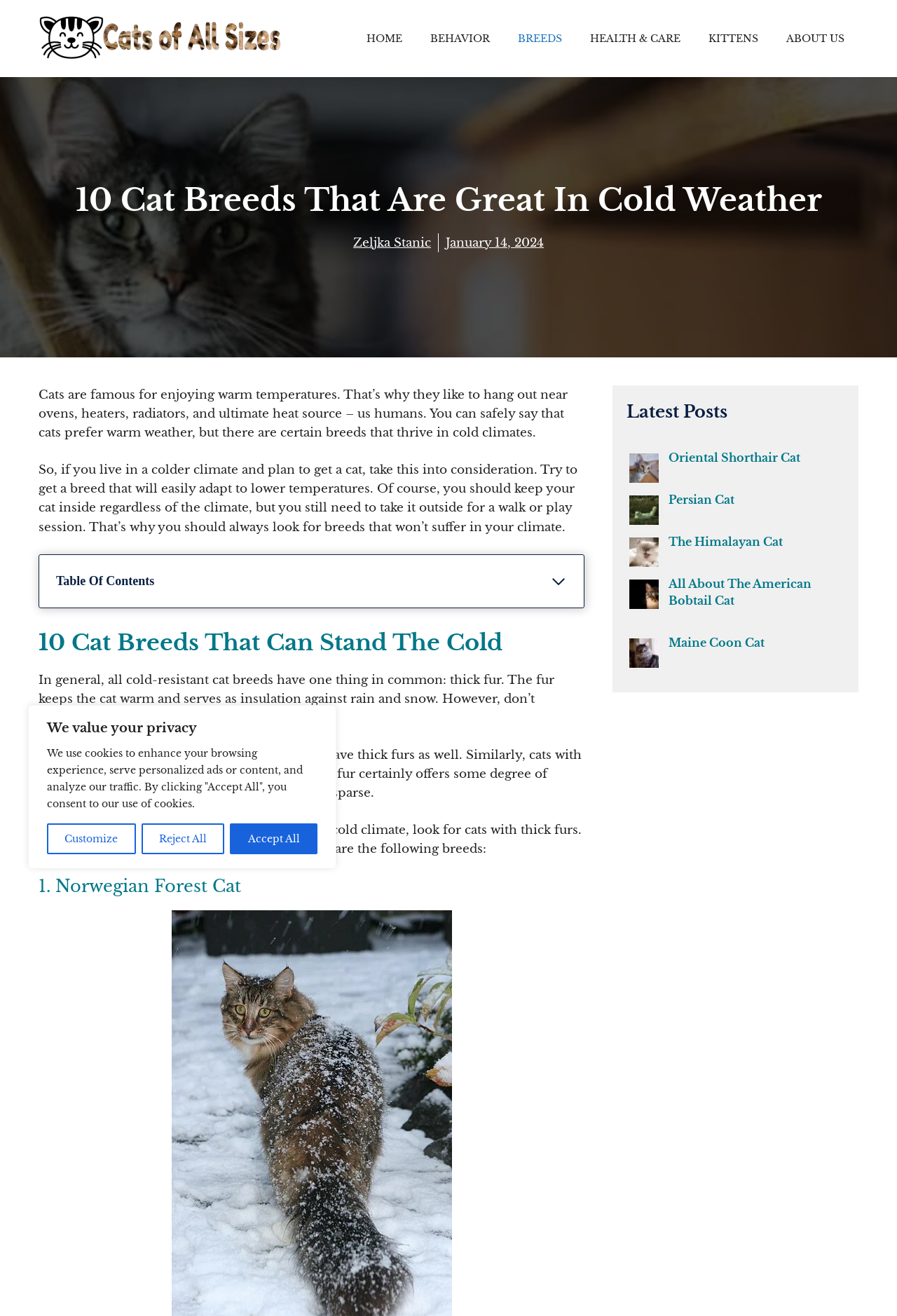Determine the bounding box coordinates of the clickable element necessary to fulfill the instruction: "Explore the 'BEHAVIOR' section". Provide the coordinates as four float numbers within the 0 to 1 range, i.e., [left, top, right, bottom].

[0.464, 0.013, 0.562, 0.045]